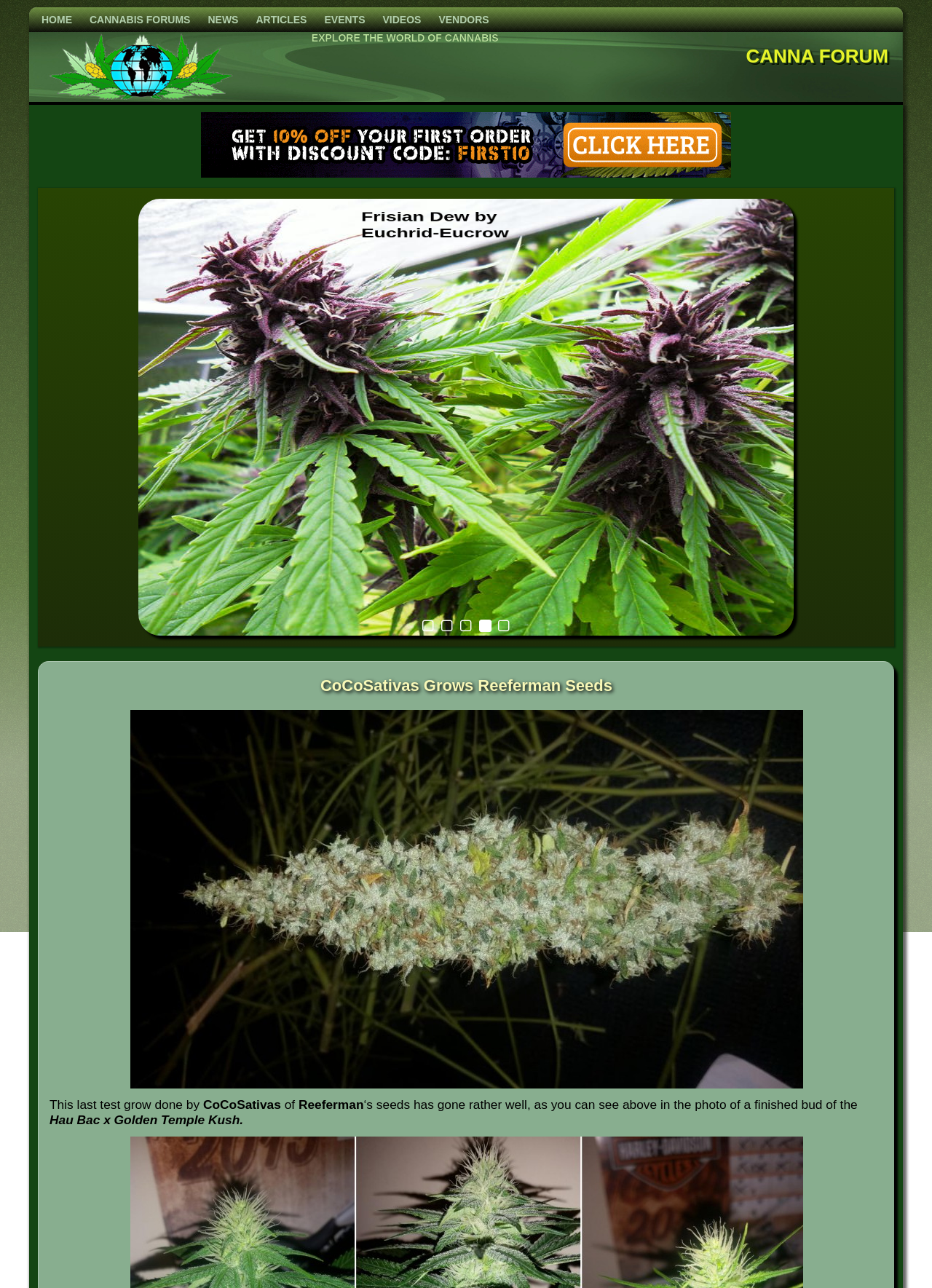Using the description: "Canna Forum", identify the bounding box of the corresponding UI element in the screenshot.

[0.793, 0.029, 0.961, 0.058]